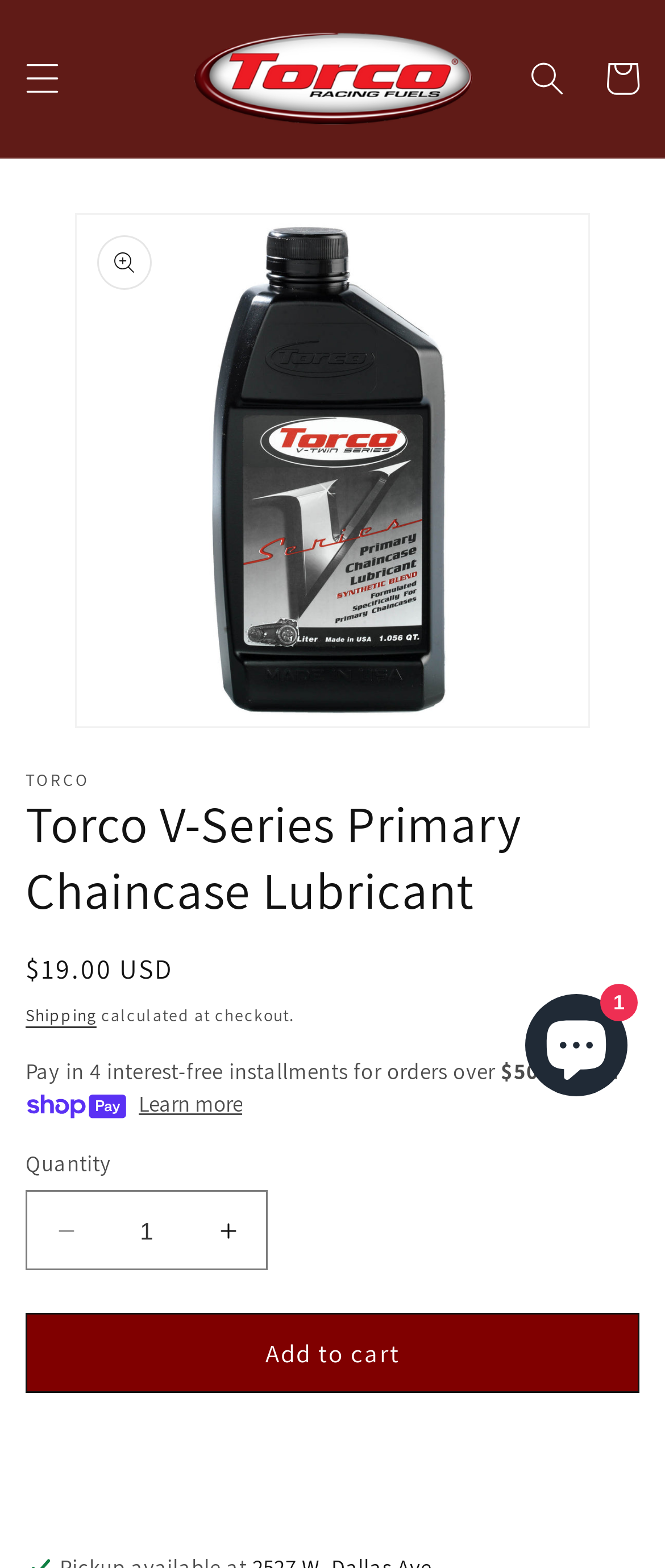Respond with a single word or phrase to the following question:
What is the purpose of the 'Learn more' button?

To learn about Shop Pay